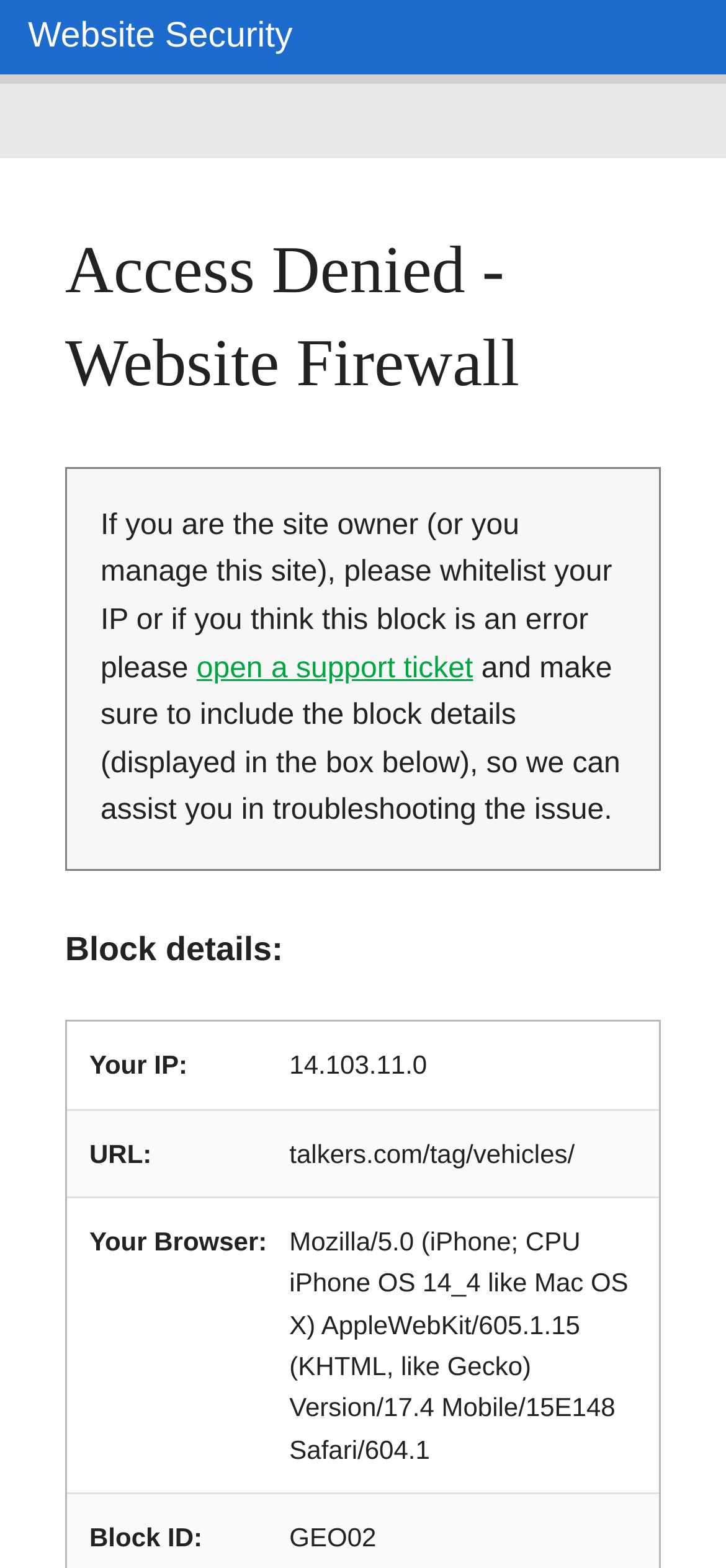What is the IP address being blocked?
Give a single word or phrase answer based on the content of the image.

14.103.11.0